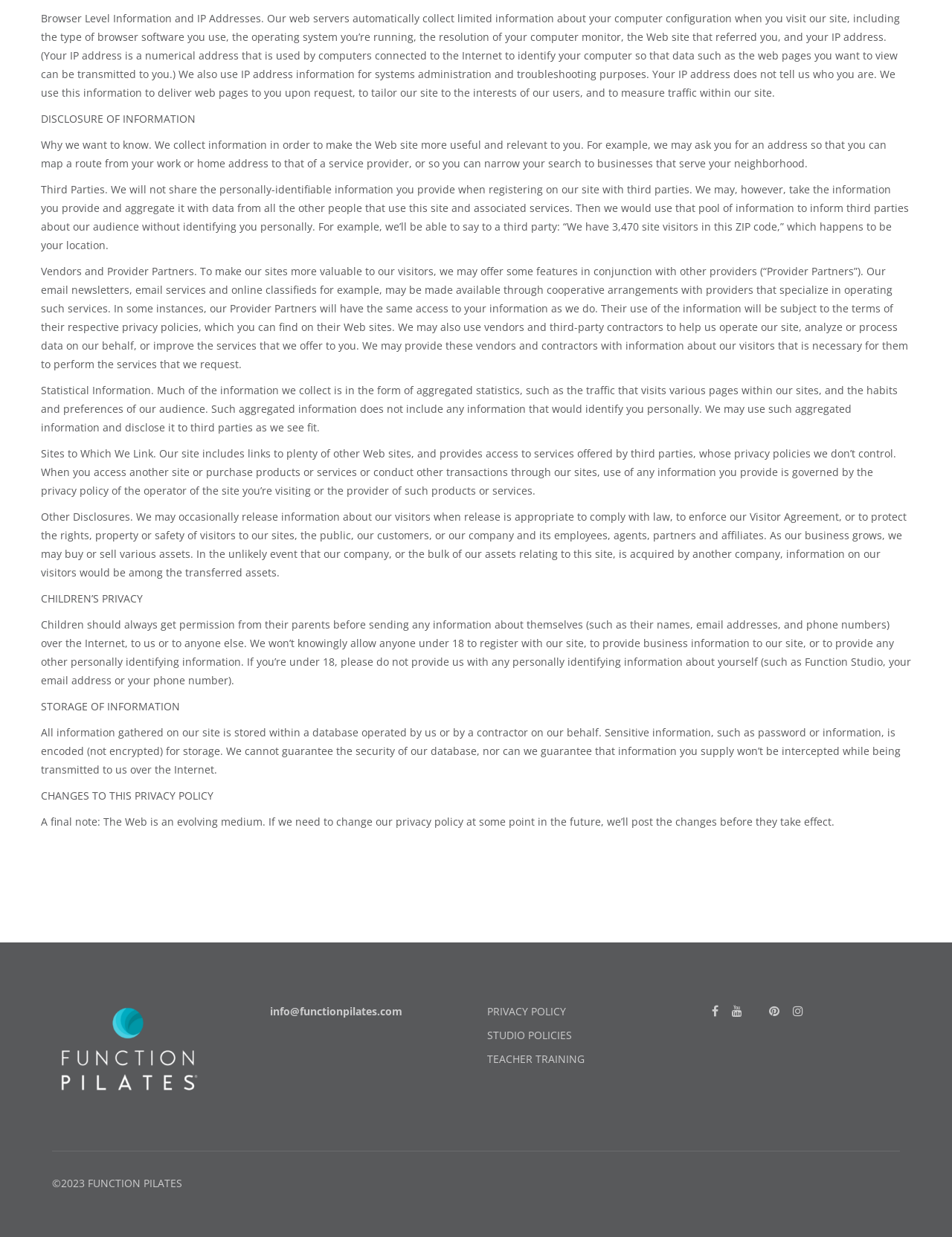What happens to information in the event of a business acquisition?
Answer briefly with a single word or phrase based on the image.

It is transferred